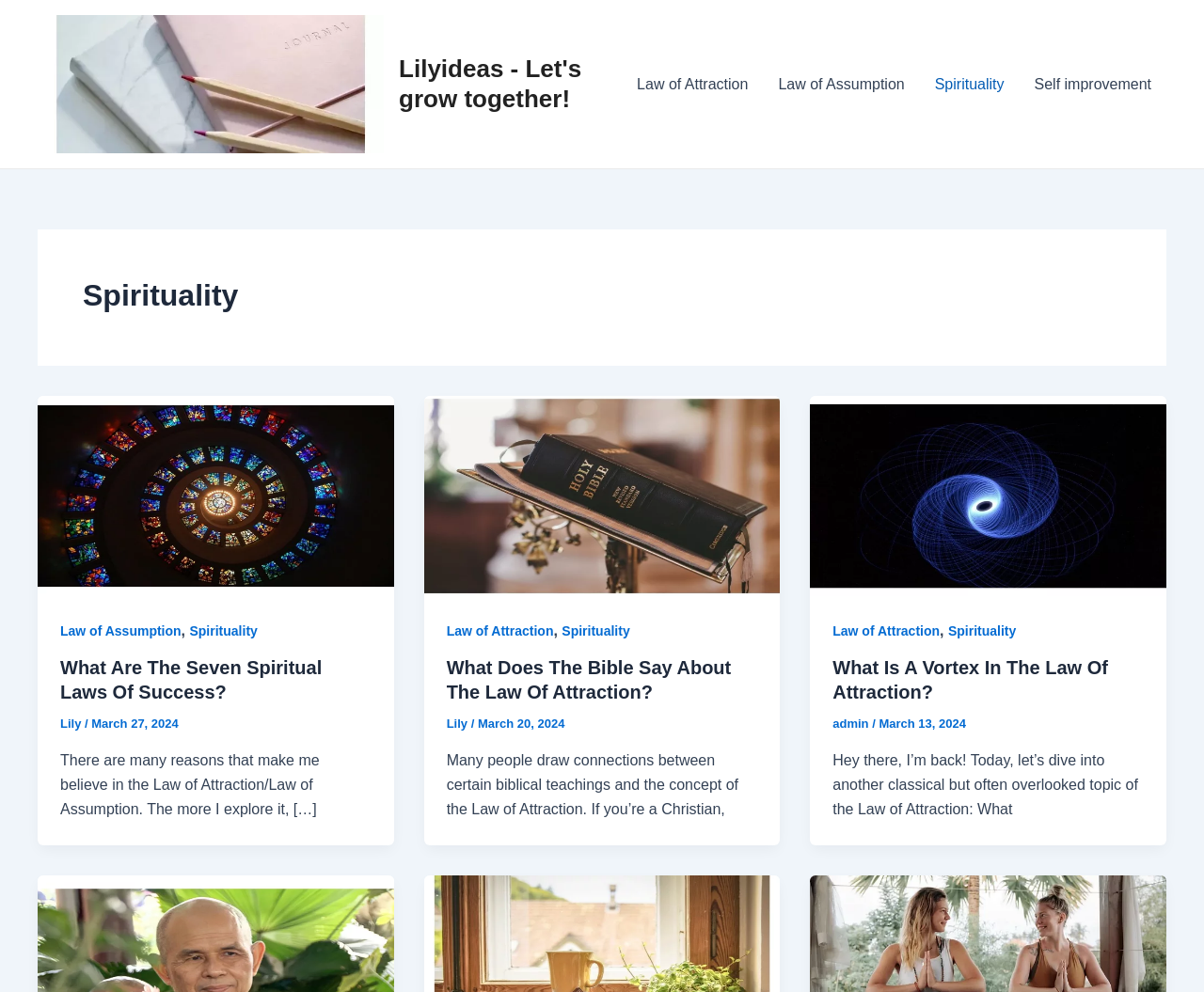Please predict the bounding box coordinates (top-left x, top-left y, bottom-right x, bottom-right y) for the UI element in the screenshot that fits the description: Lilyideas - Let's grow together!

[0.331, 0.055, 0.483, 0.113]